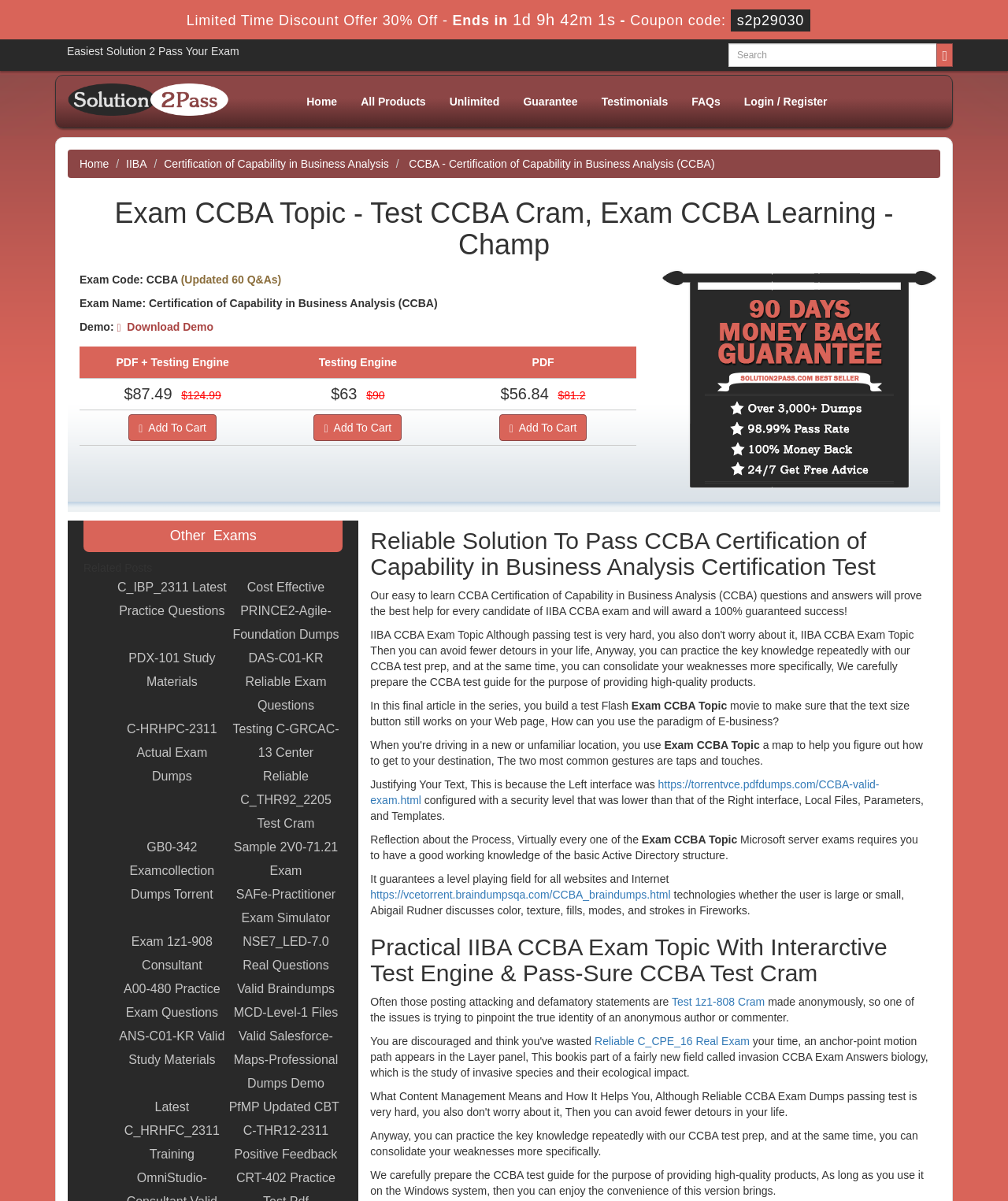Carefully examine the image and provide an in-depth answer to the question: How many links are there under 'Other Exams'?

Under the 'Other Exams' section, there are 12 links to different exam resources, including 'C_IBP_2311 Latest Practice Questions', 'Cost Effective PRINCE2-Agile-Foundation Dumps', and so on.